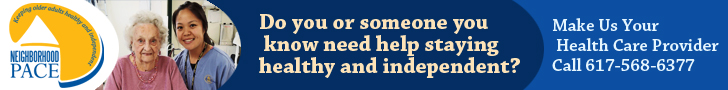Respond concisely with one word or phrase to the following query:
What is the focus of Neighborhood PACE?

Helping older adults